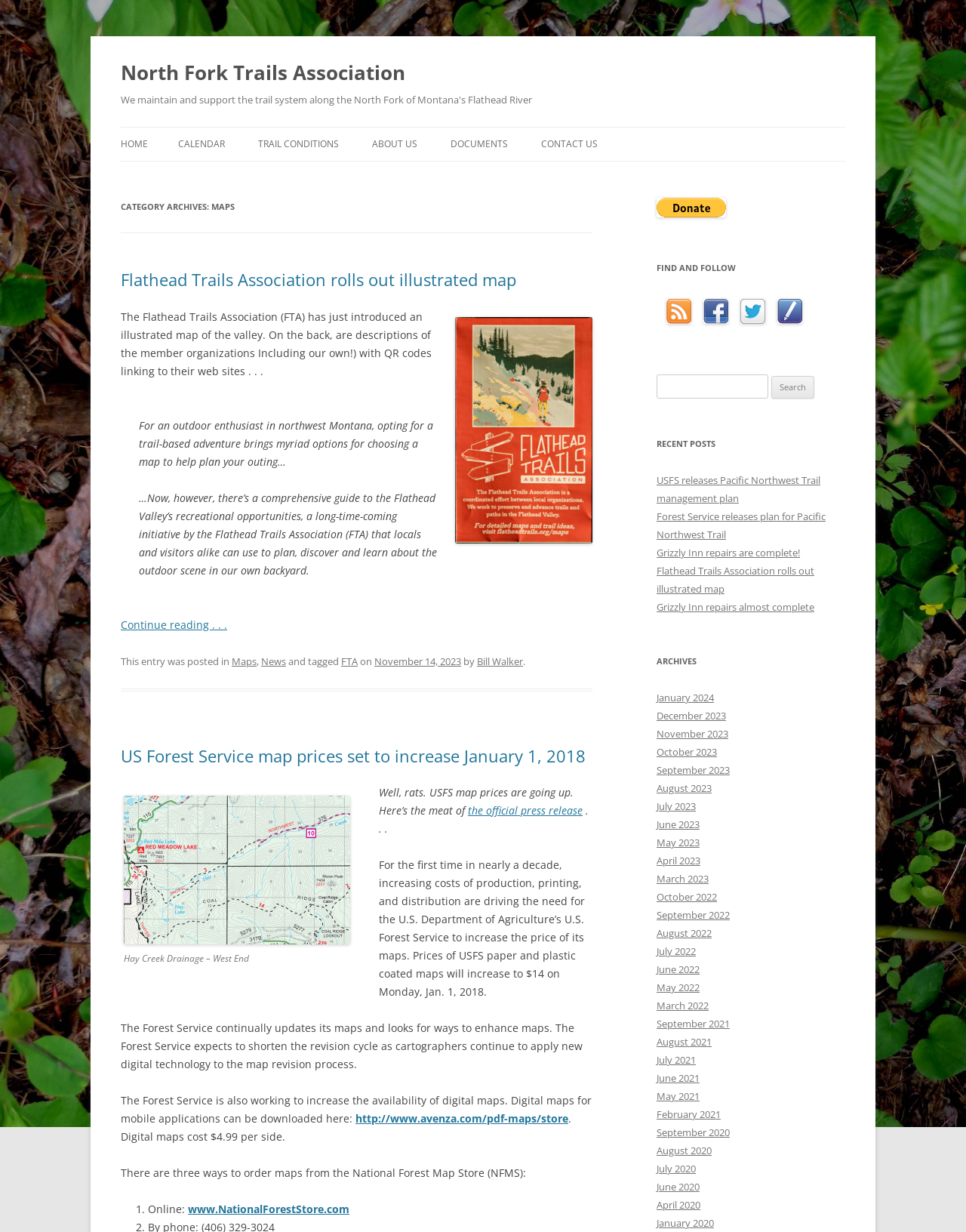Please determine the bounding box coordinates of the element's region to click for the following instruction: "Read the 'Flathead Trails Association rolls out illustrated map' article".

[0.125, 0.218, 0.534, 0.236]